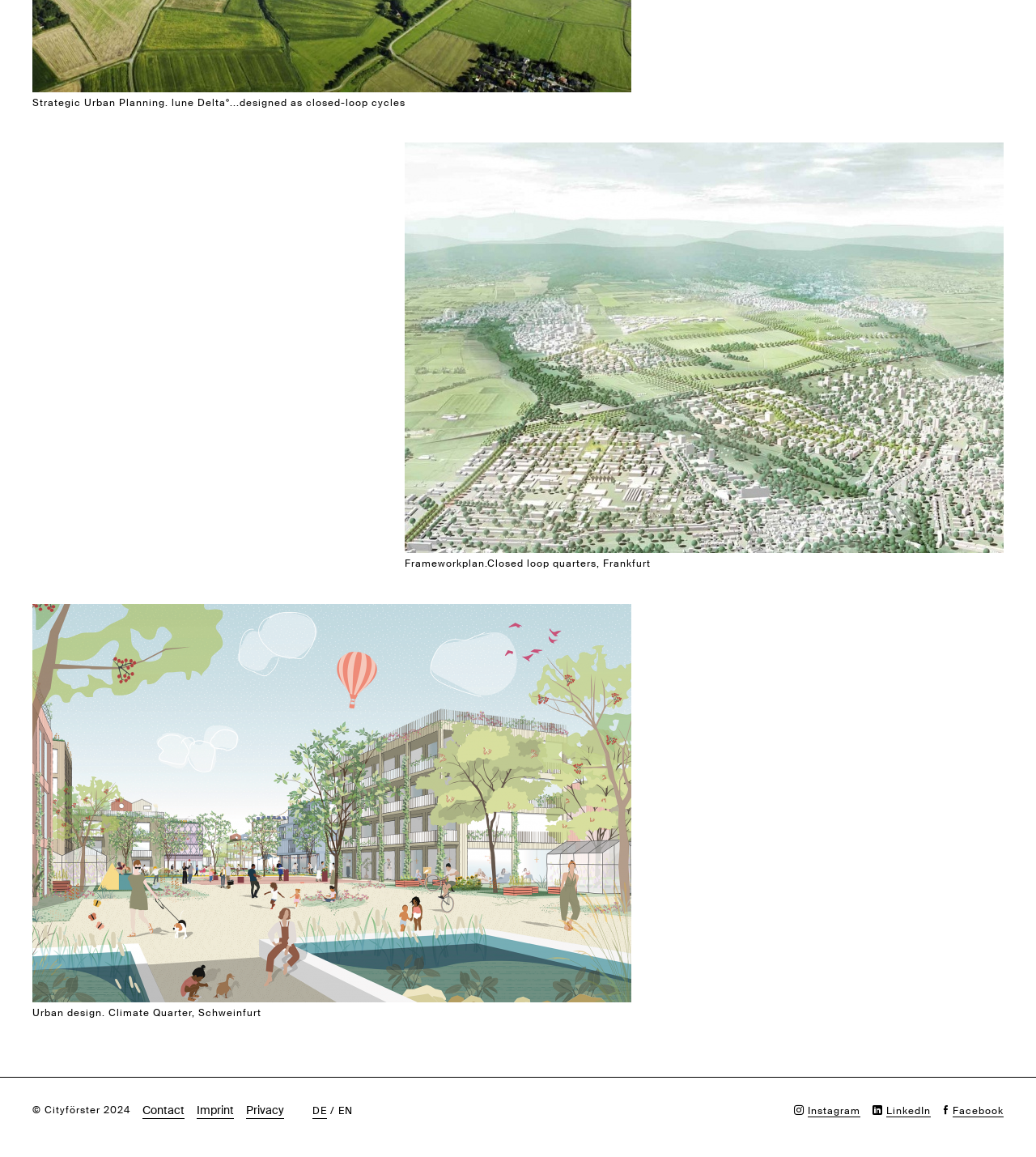Determine the bounding box coordinates of the element that should be clicked to execute the following command: "Follow on Instagram".

[0.766, 0.954, 0.83, 0.967]